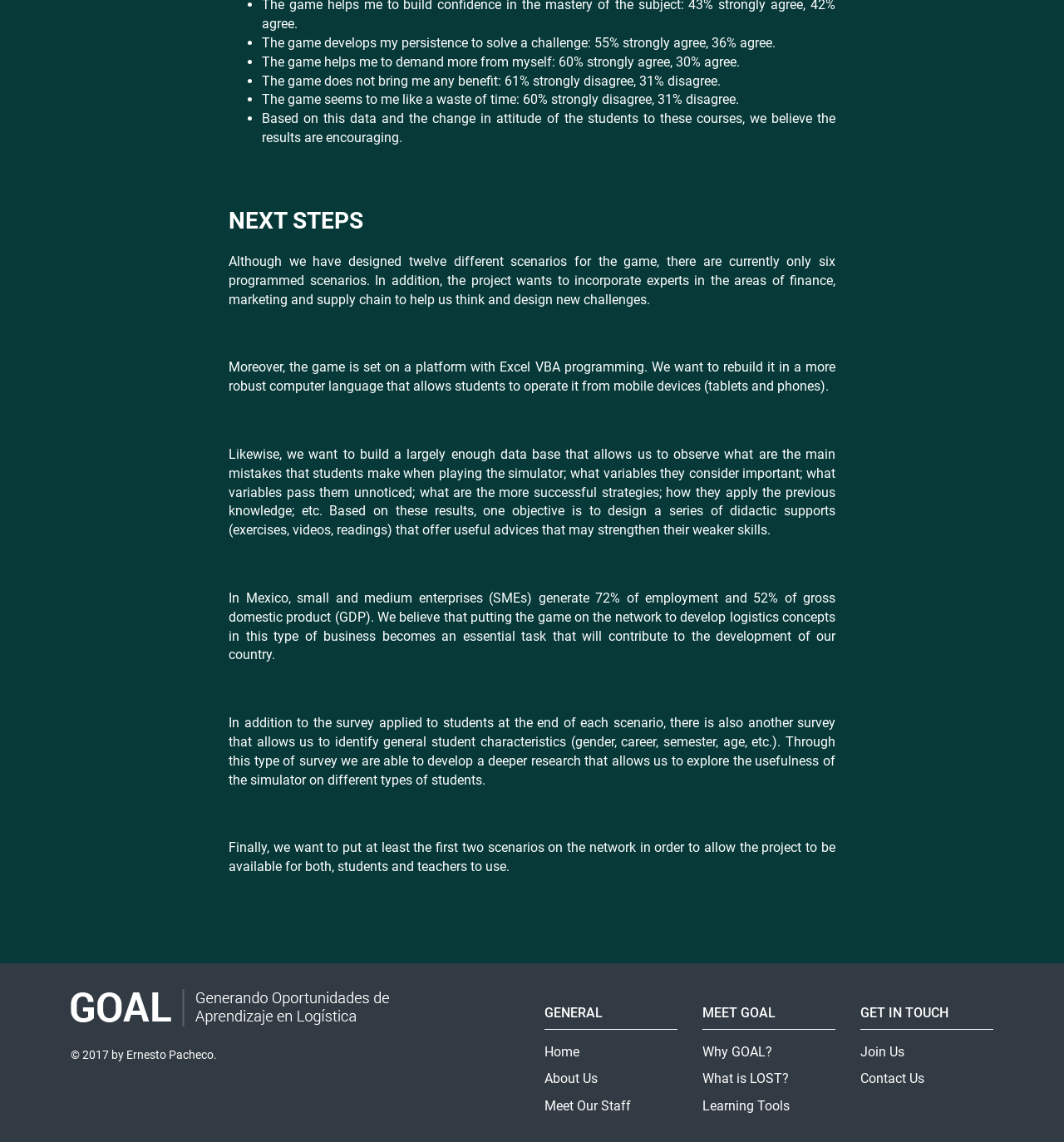Locate the bounding box coordinates of the area to click to fulfill this instruction: "Click NEXT STEPS". The bounding box should be presented as four float numbers between 0 and 1, in the order [left, top, right, bottom].

[0.215, 0.181, 0.341, 0.205]